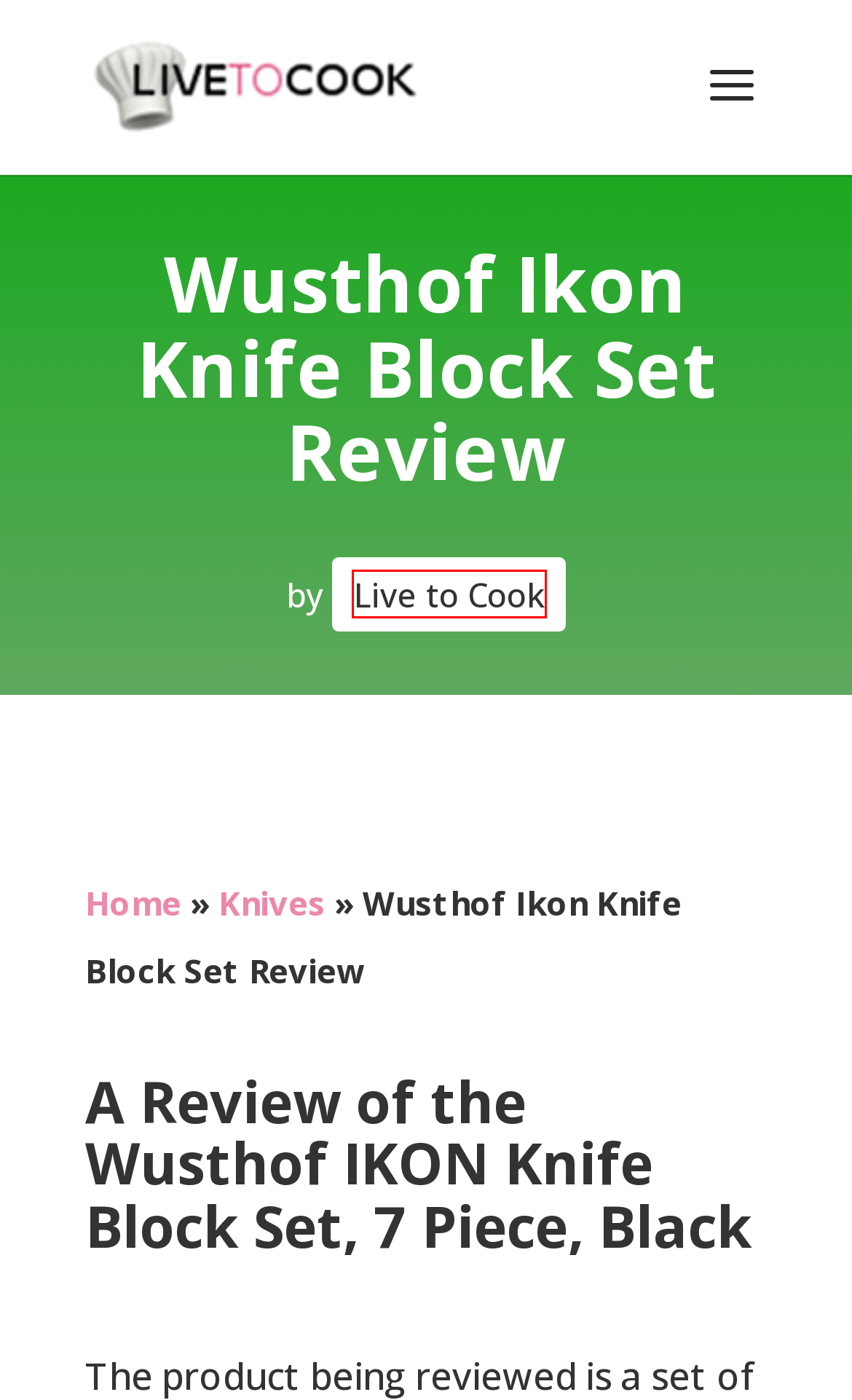Look at the screenshot of a webpage where a red bounding box surrounds a UI element. Your task is to select the best-matching webpage description for the new webpage after you click the element within the bounding box. The available options are:
A. Knives | Cooking Tips, Reviews And Recipes
B. Skills & Techniques | Cooking Tips, Reviews And Recipes
C. Tools | Cooking Tips, Reviews And Recipes
D. All-Clad | Cooking Tips, Reviews And Recipes
E. Astercook | Cooking Tips, Reviews And Recipes
F. Home | Cooking Tips, Reviews And Recipes
G. HexClad | Cooking Tips, Reviews And Recipes
H. Live To Cook | Cooking Tips, Reviews And Recipes

H